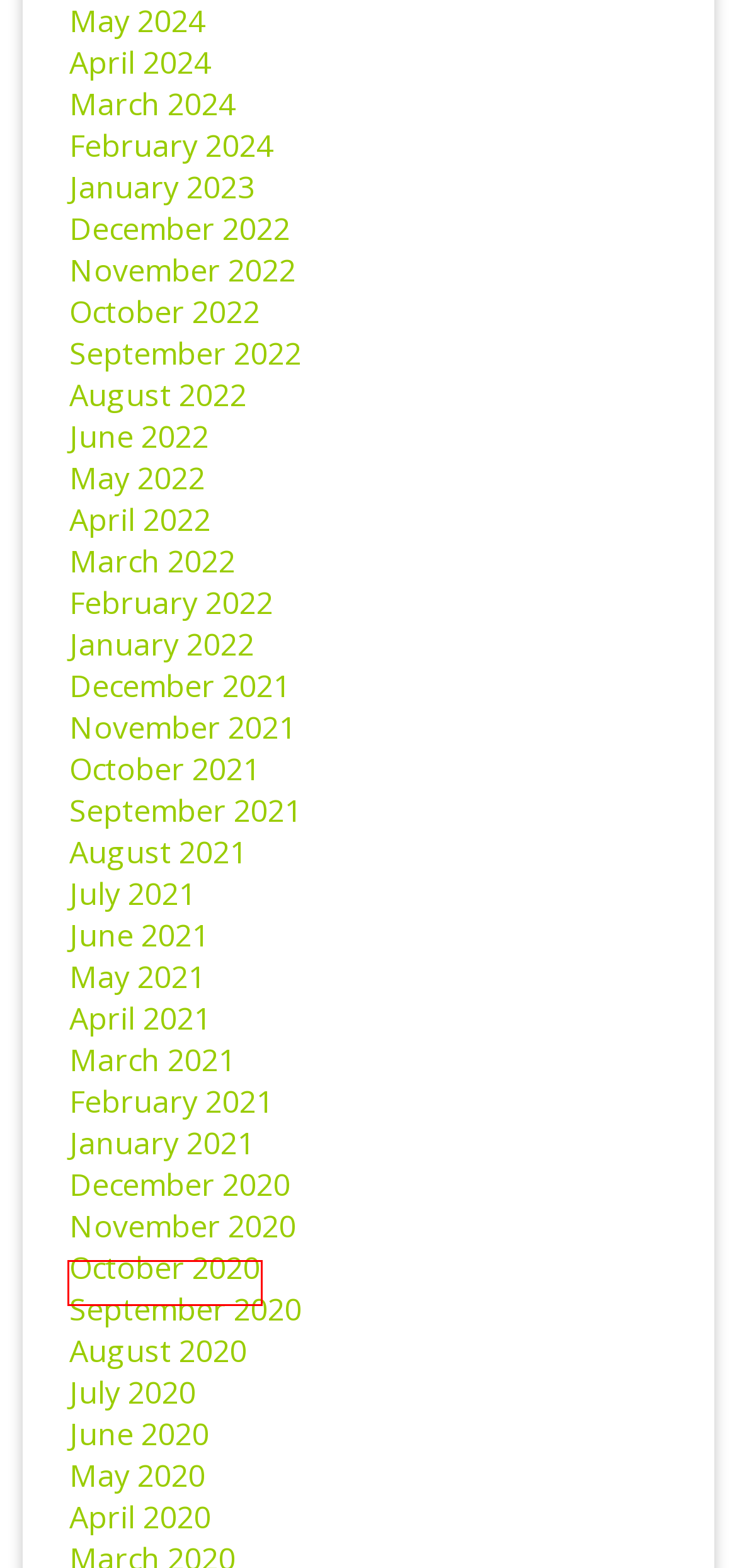Please examine the screenshot provided, which contains a red bounding box around a UI element. Select the webpage description that most accurately describes the new page displayed after clicking the highlighted element. Here are the candidates:
A. February 2024 – Darash Chai – Seek Life
B. January 2021 – Darash Chai – Seek Life
C. October 2020 – Darash Chai – Seek Life
D. April 2021 – Darash Chai – Seek Life
E. September 2020 – Darash Chai – Seek Life
F. December 2021 – Darash Chai – Seek Life
G. May 2020 – Darash Chai – Seek Life
H. June 2020 – Darash Chai – Seek Life

C